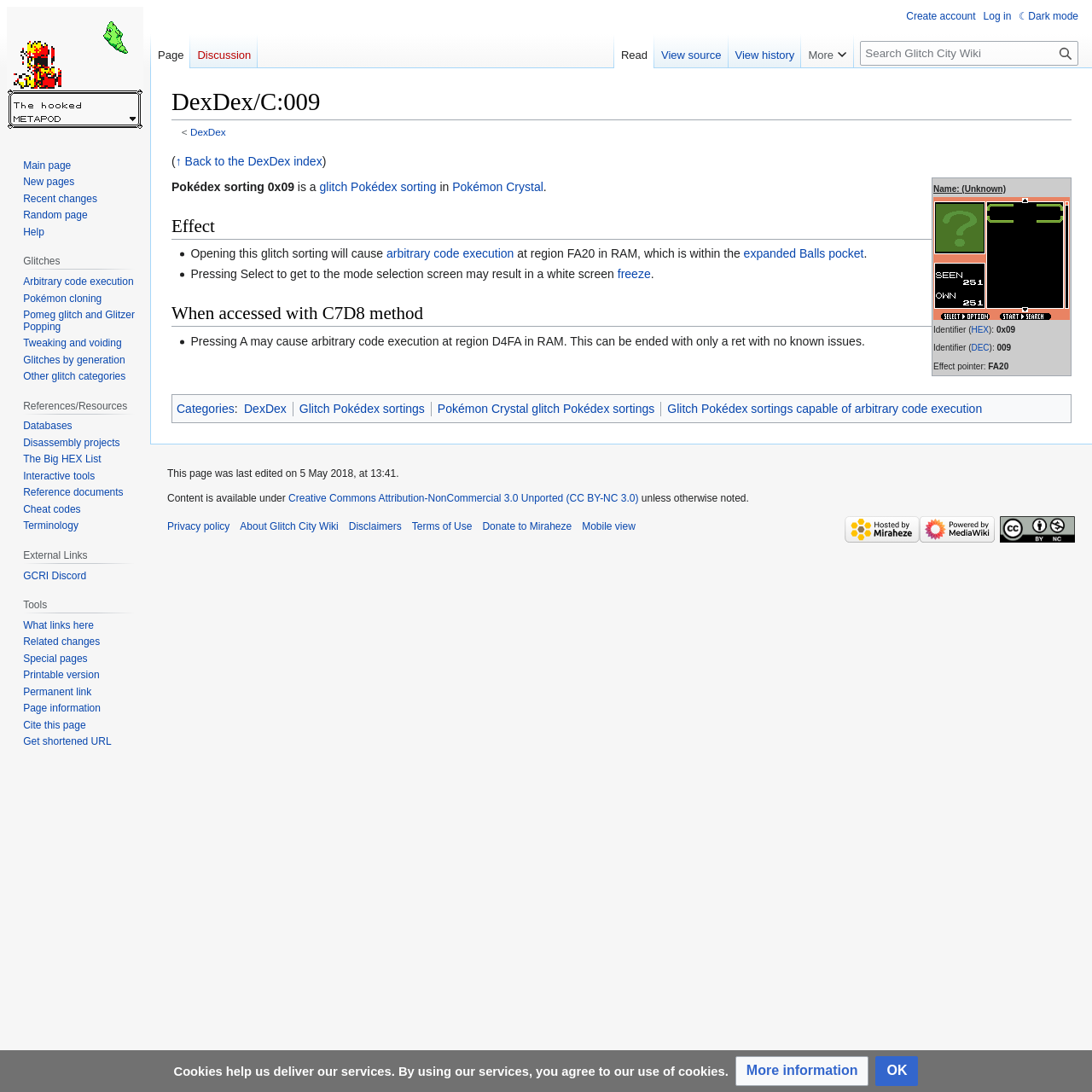What is the effect of opening this glitch sorting?
Kindly offer a comprehensive and detailed response to the question.

According to the text 'Opening this glitch sorting will cause arbitrary code execution at region FA20 in RAM, which is within the expanded Balls pocket.', opening this glitch sorting will result in arbitrary code execution.